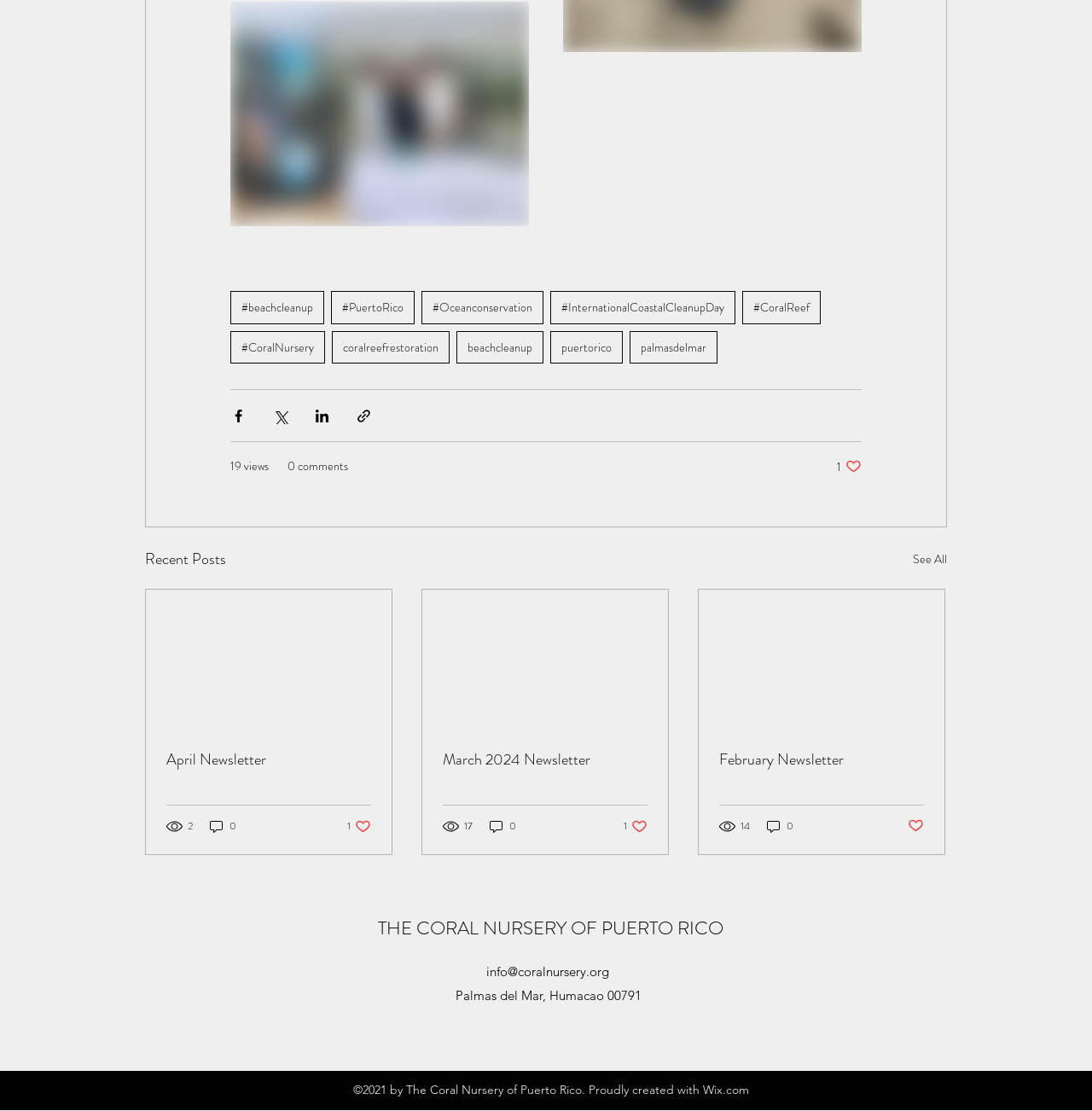How many social media sharing options are available?
Refer to the image and give a detailed answer to the query.

I counted the number of social media sharing buttons, including 'Share via Facebook', 'Share via Twitter', 'Share via LinkedIn', and 'Share via link', which are all located near the top of the webpage.